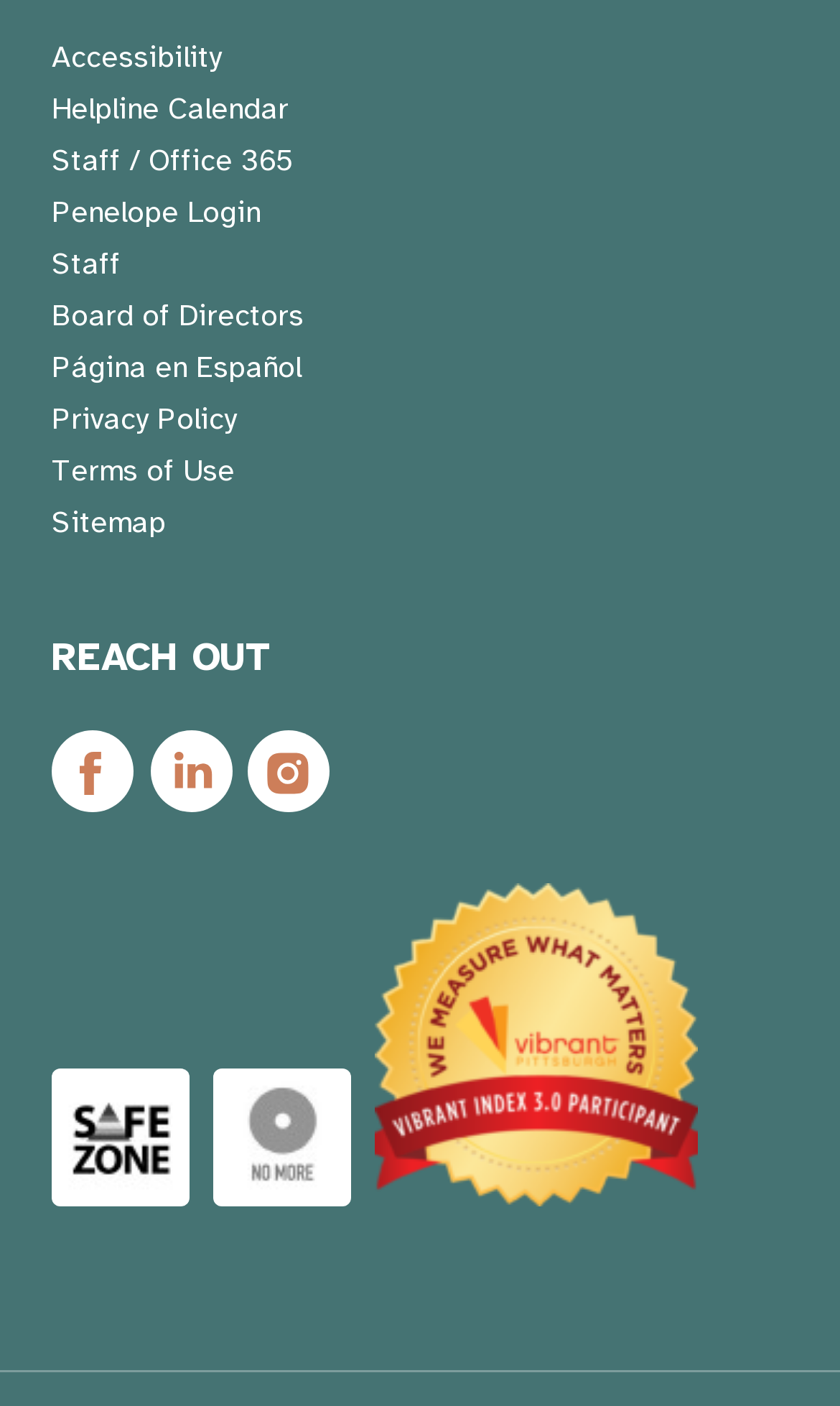How many links are present in the footer navigation?
Please describe in detail the information shown in the image to answer the question.

The footer navigation contains 9 links, including Accessibility, Helpline Calendar, Staff / Office 365, and more, which provide access to various resources and pages.